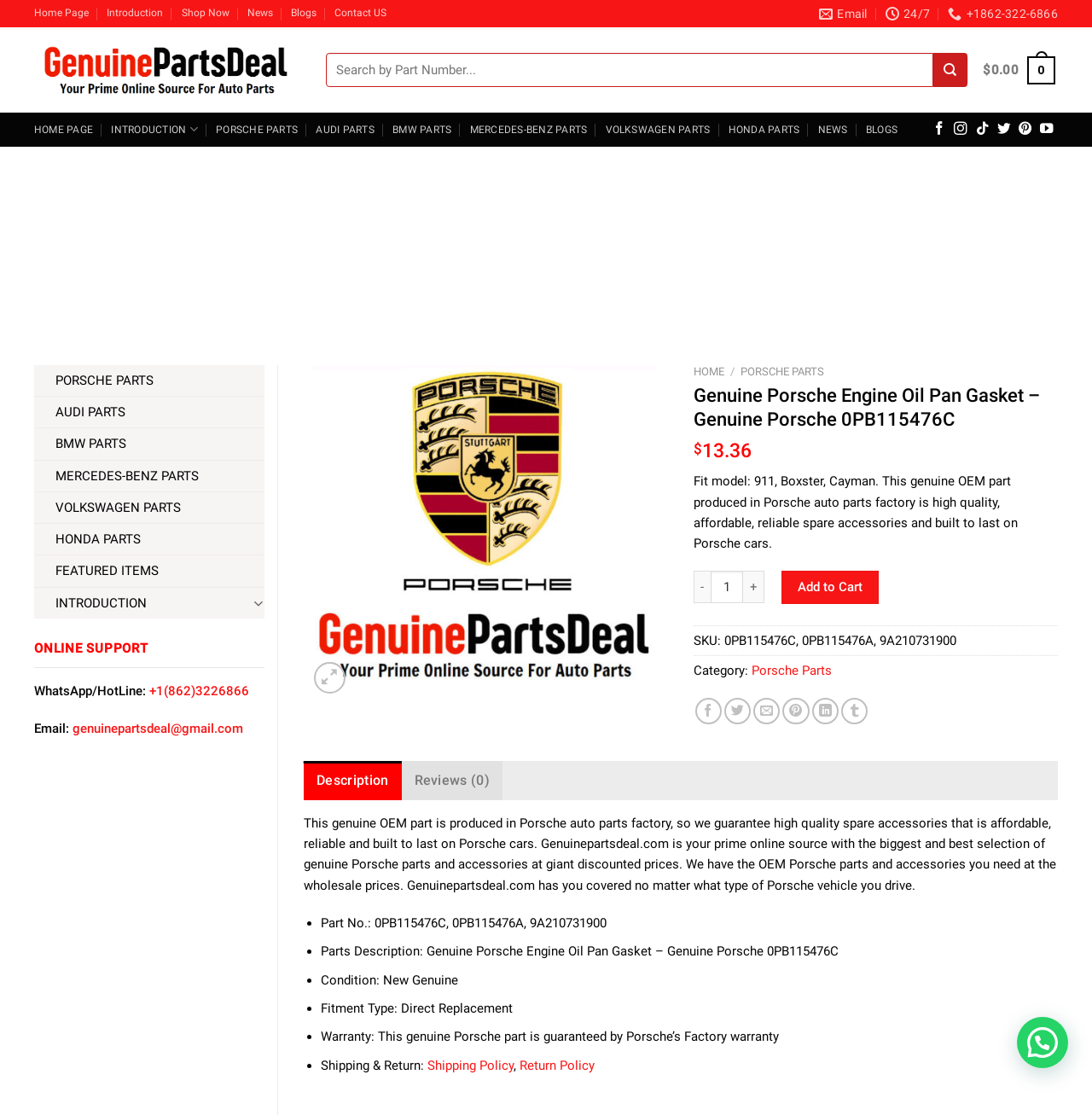Please find the bounding box for the UI element described by: "aria-label="Advertisement" name="aswift_1" title="Advertisement"".

[0.031, 0.137, 0.969, 0.29]